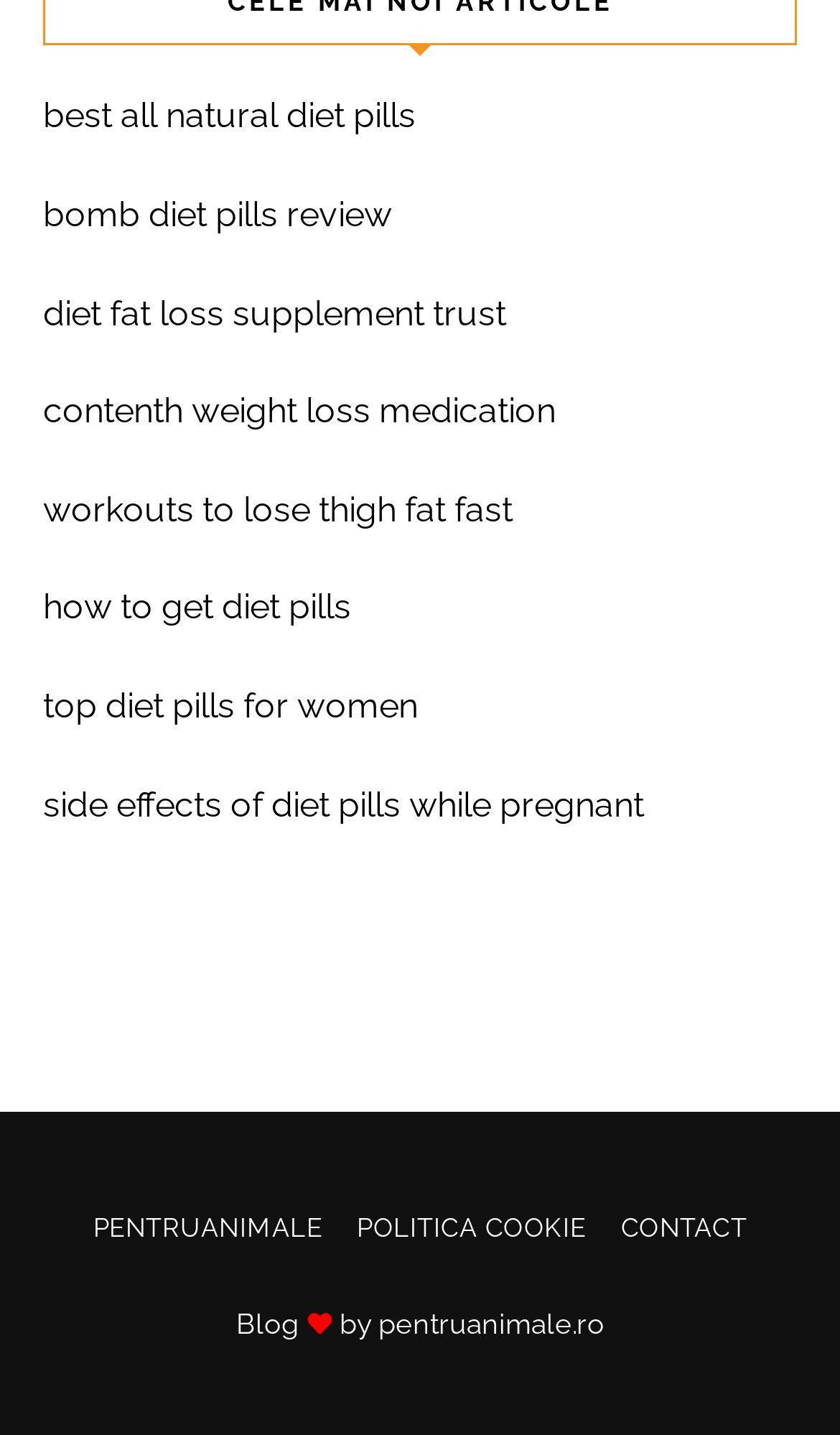Identify the bounding box coordinates of the element to click to follow this instruction: 'click on best all natural diet pills'. Ensure the coordinates are four float values between 0 and 1, provided as [left, top, right, bottom].

[0.051, 0.067, 0.495, 0.095]